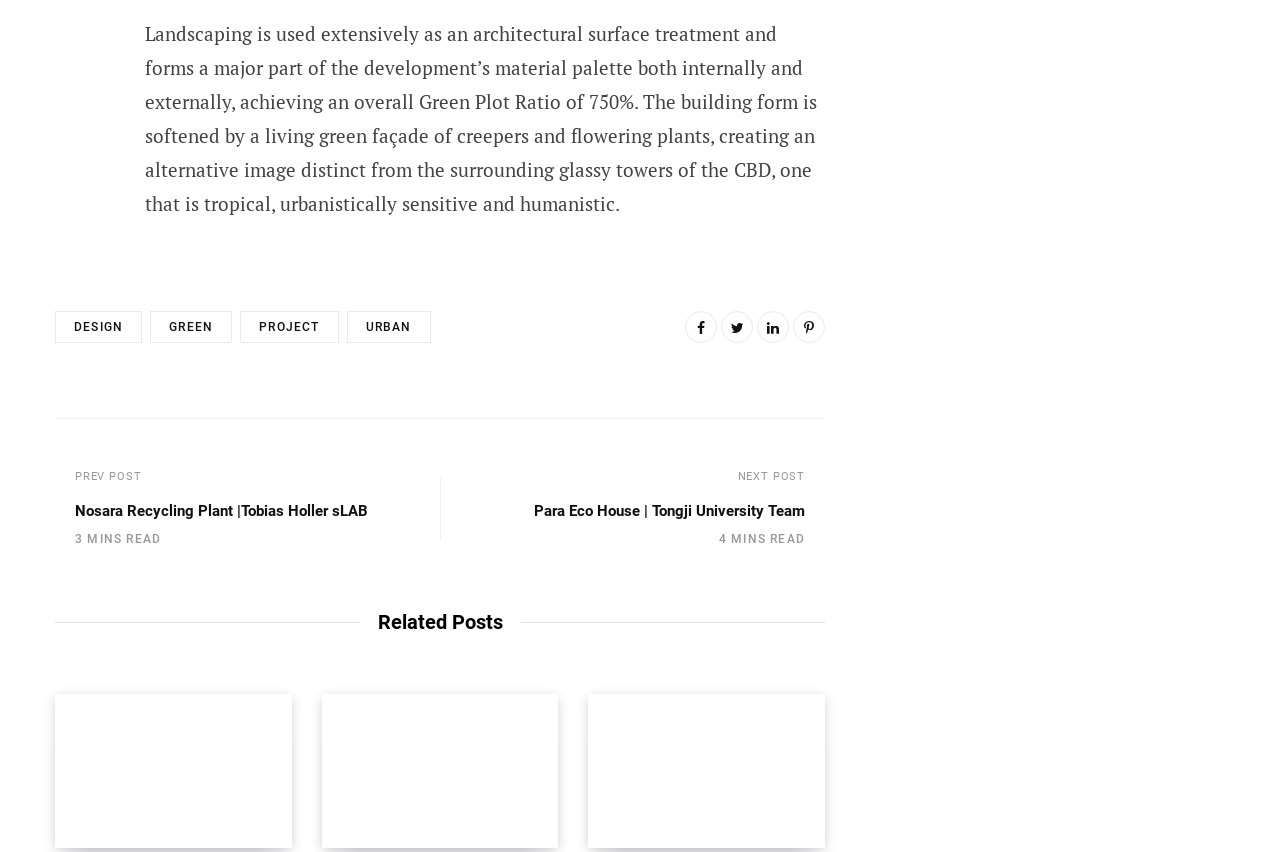Please provide a comprehensive response to the question below by analyzing the image: 
What is the text of the second heading on the page?

I looked at the headings on the page and found that the second heading is 'Para Eco House | Tongji University Team'.